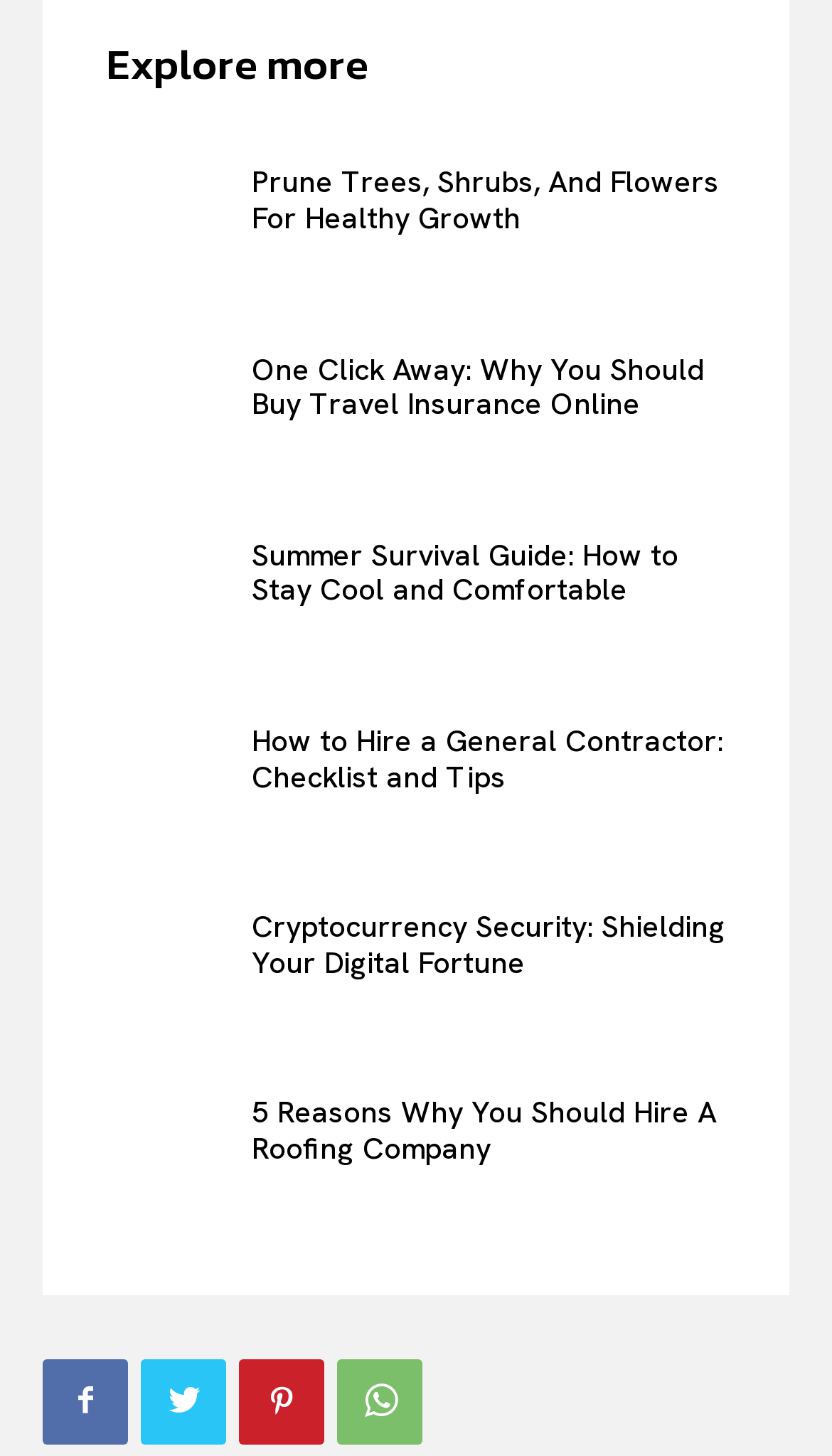Provide a one-word or short-phrase response to the question:
How many headings are there on the webpage?

6